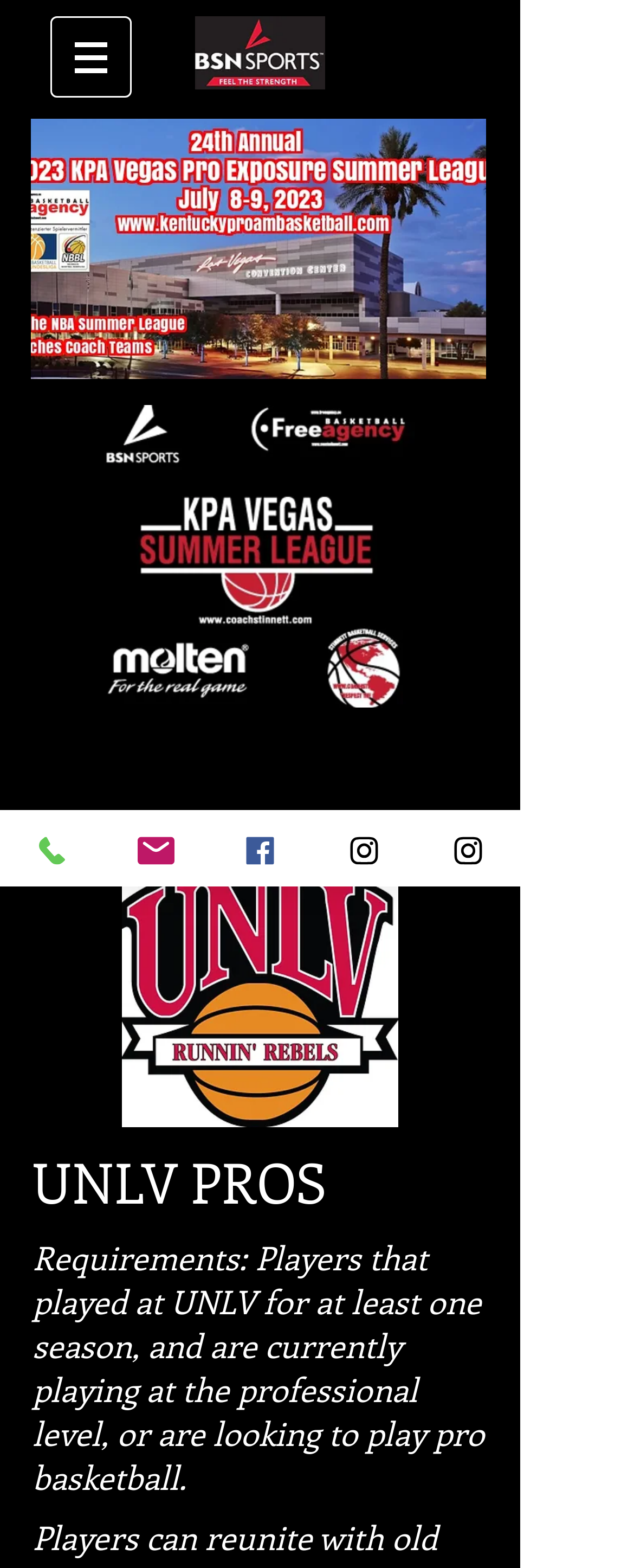Examine the image and give a thorough answer to the following question:
How many navigation elements are there?

I found only one navigation element, which is the 'Site' button, in the top-left corner of the webpage.